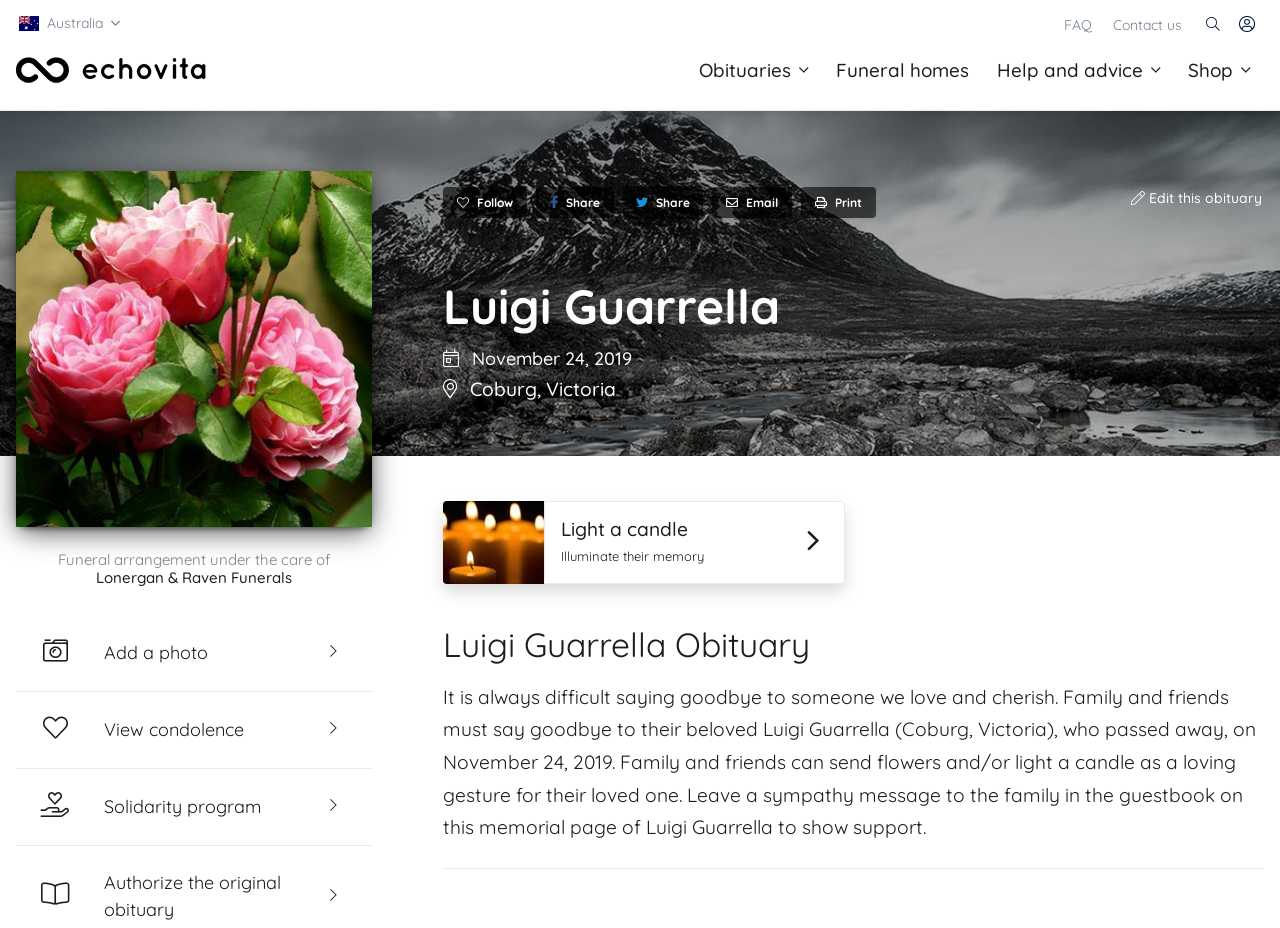Please specify the bounding box coordinates of the region to click in order to perform the following instruction: "Click the 'Search' button".

[0.936, 0.011, 0.959, 0.042]